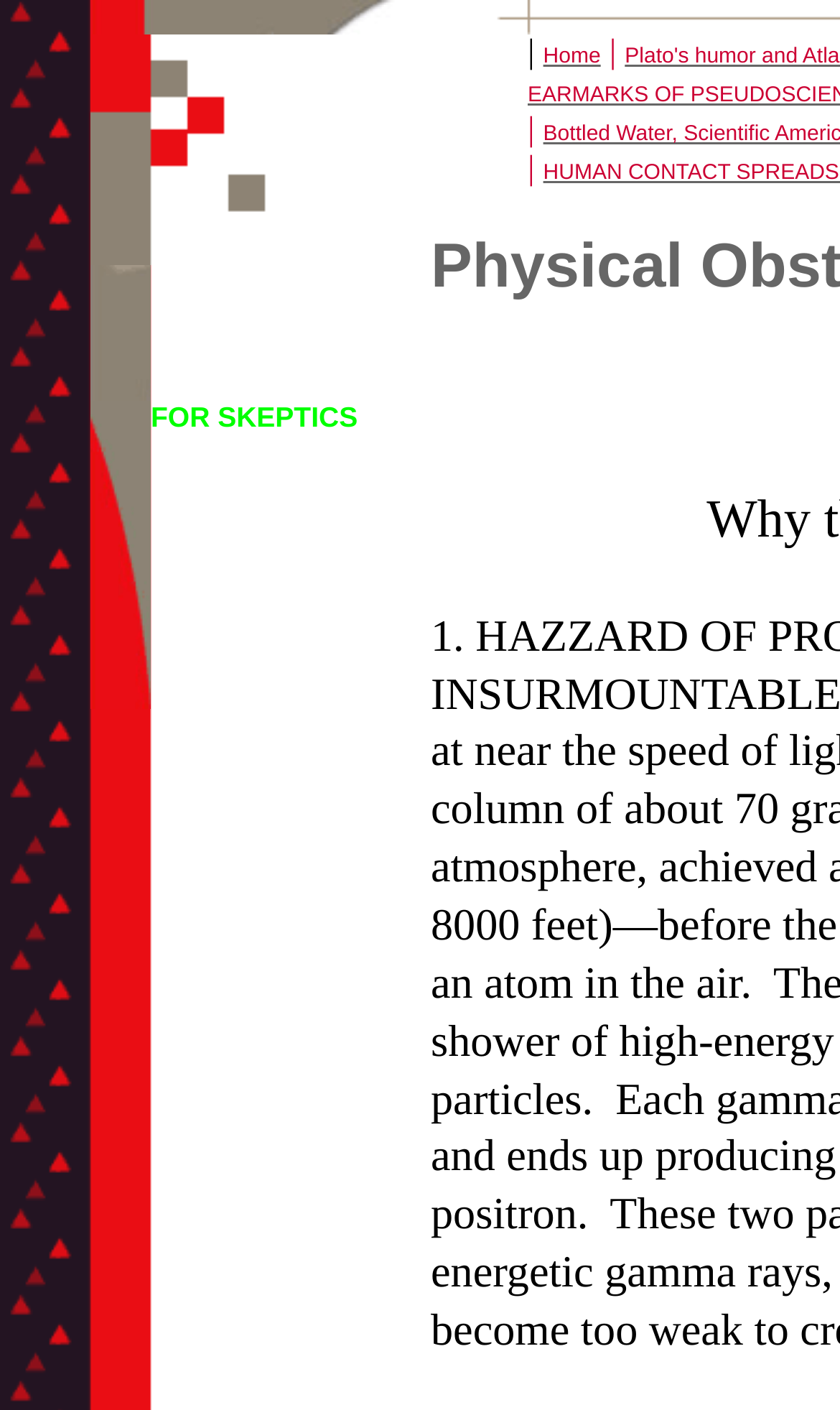Find the coordinates for the bounding box of the element with this description: "Home".

[0.647, 0.032, 0.715, 0.049]